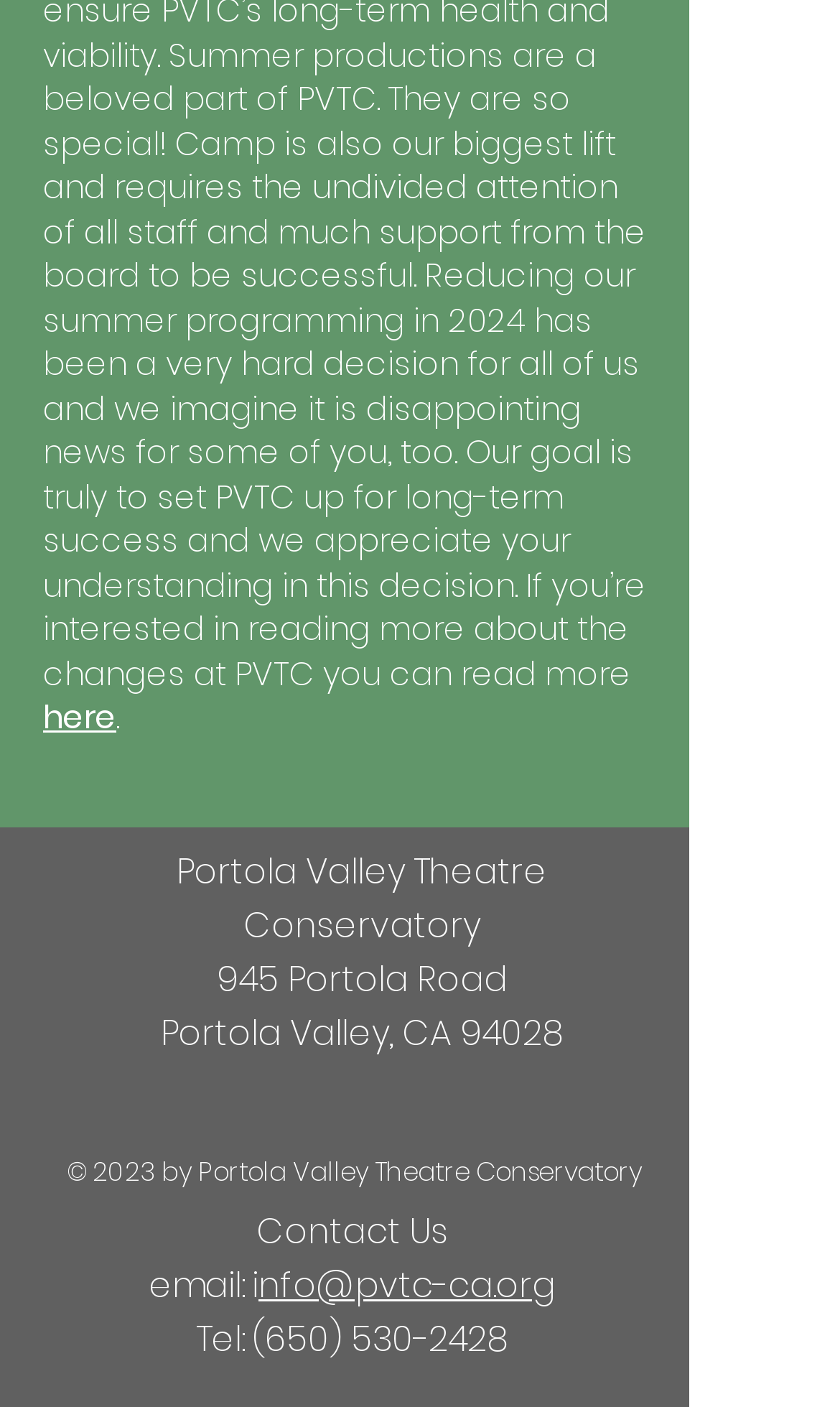What is the address of the theatre conservatory? Examine the screenshot and reply using just one word or a brief phrase.

945 Portola Road, Portola Valley, CA 94028